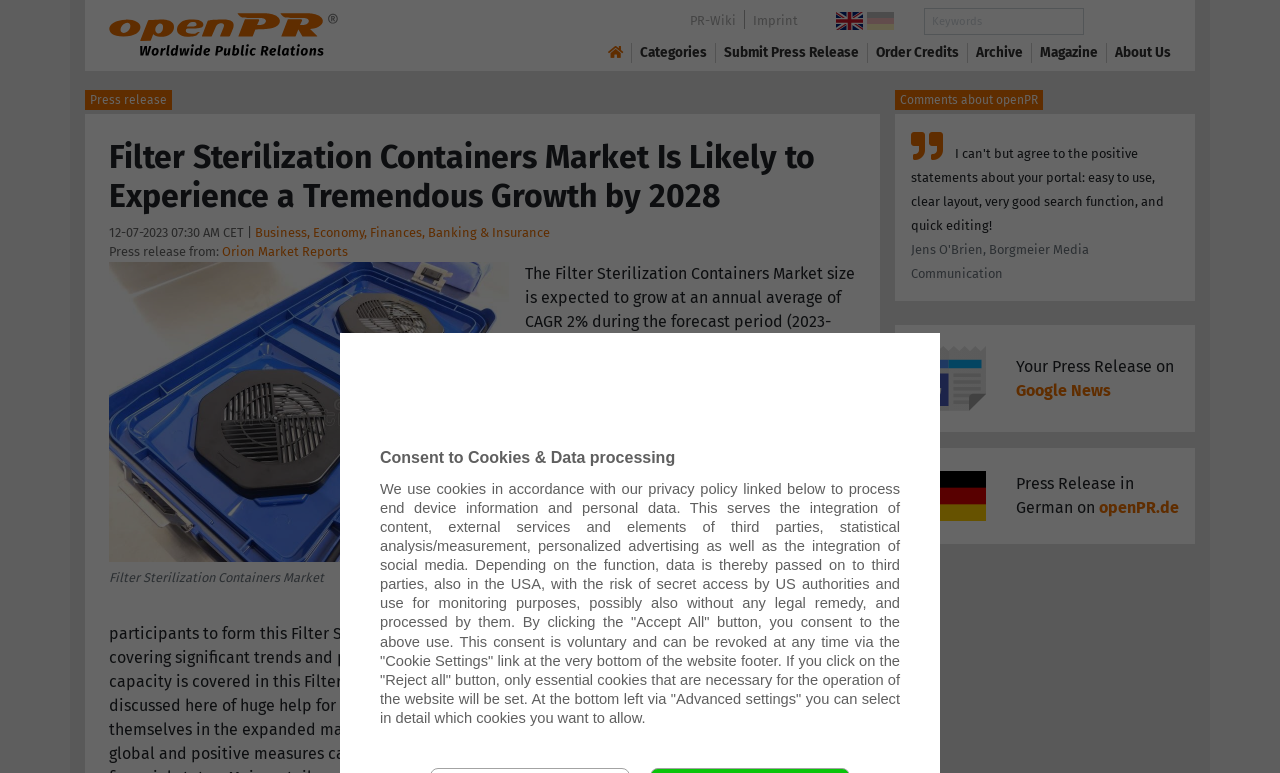Point out the bounding box coordinates of the section to click in order to follow this instruction: "Click on PR-Wiki".

[0.533, 0.014, 0.581, 0.039]